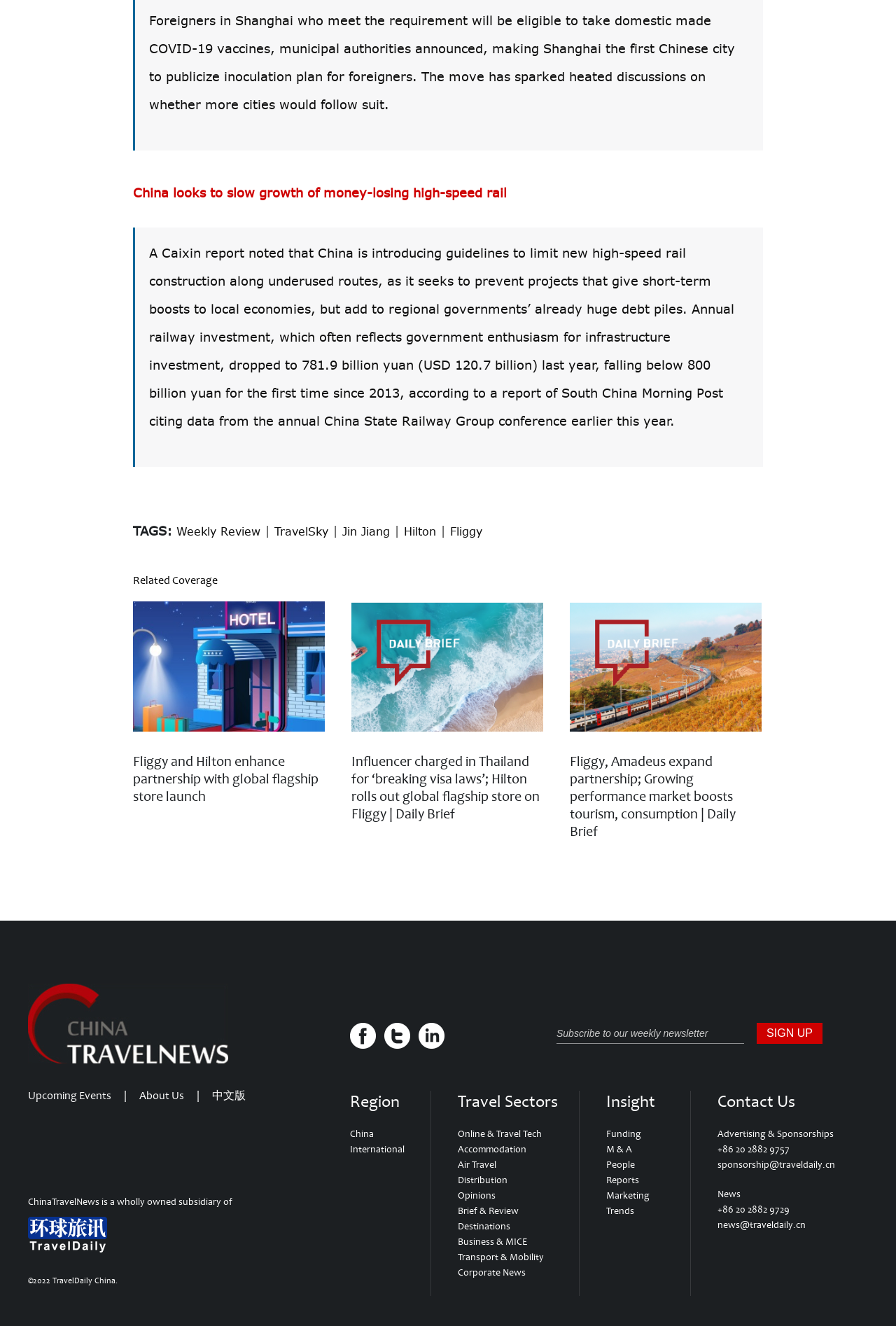Predict the bounding box coordinates of the area that should be clicked to accomplish the following instruction: "Contact us for advertising and sponsorships". The bounding box coordinates should consist of four float numbers between 0 and 1, i.e., [left, top, right, bottom].

[0.801, 0.851, 0.93, 0.86]